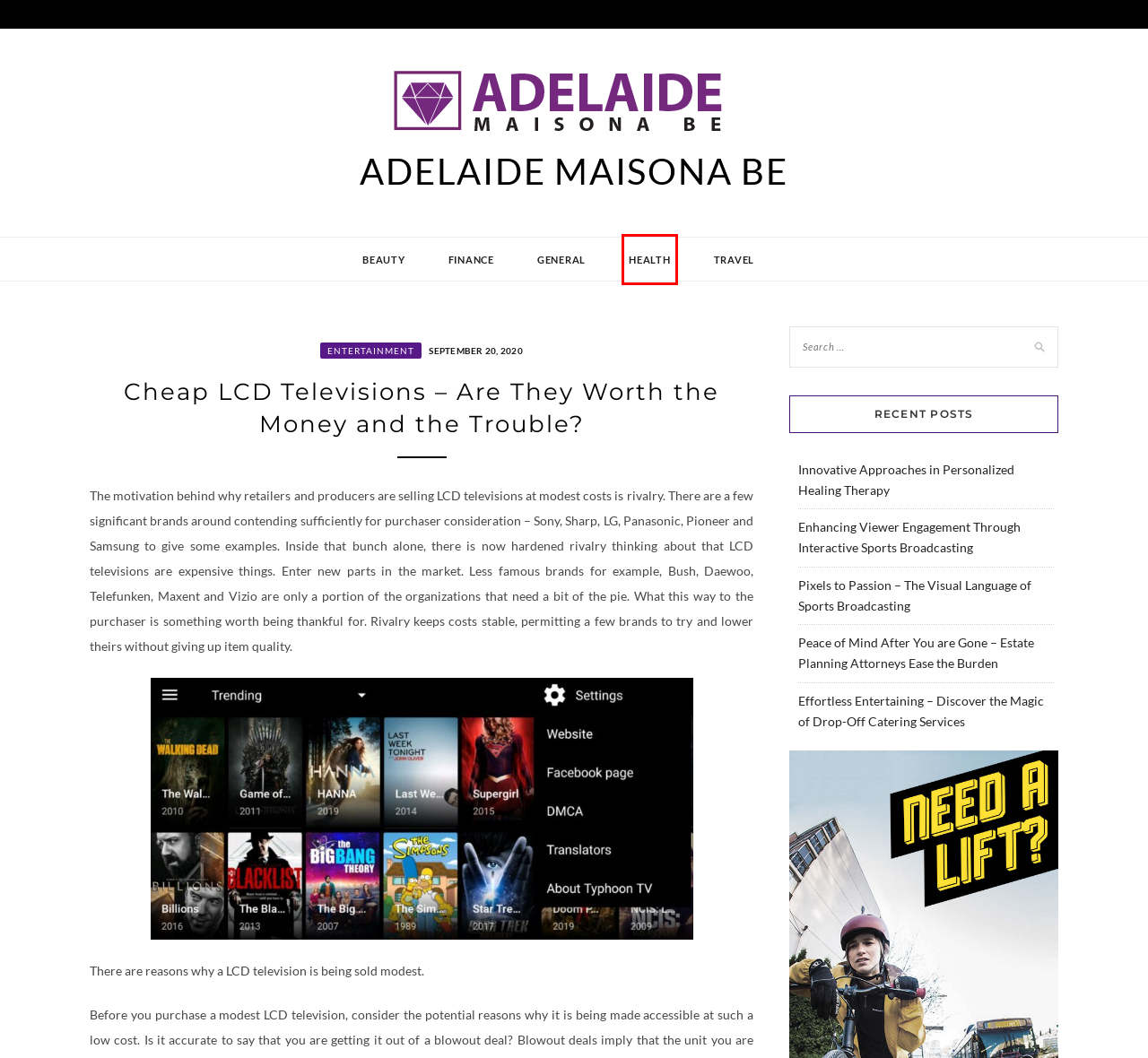You have a screenshot of a webpage, and a red bounding box highlights an element. Select the webpage description that best fits the new page after clicking the element within the bounding box. Options are:
A. Beauty – Adelaide Maisona Be
B. Health – Adelaide Maisona Be
C. Peace of Mind After You are Gone – Estate Planning Attorneys Ease the Burden – Adelaide Maisona Be
D. General – Adelaide Maisona Be
E. Pixels to Passion – The Visual Language of Sports Broadcasting – Adelaide Maisona Be
F. Finance – Adelaide Maisona Be
G. Effortless Entertaining – Discover the Magic of Drop-Off Catering Services – Adelaide Maisona Be
H. Innovative Approaches in Personalized Healing Therapy – Adelaide Maisona Be

B